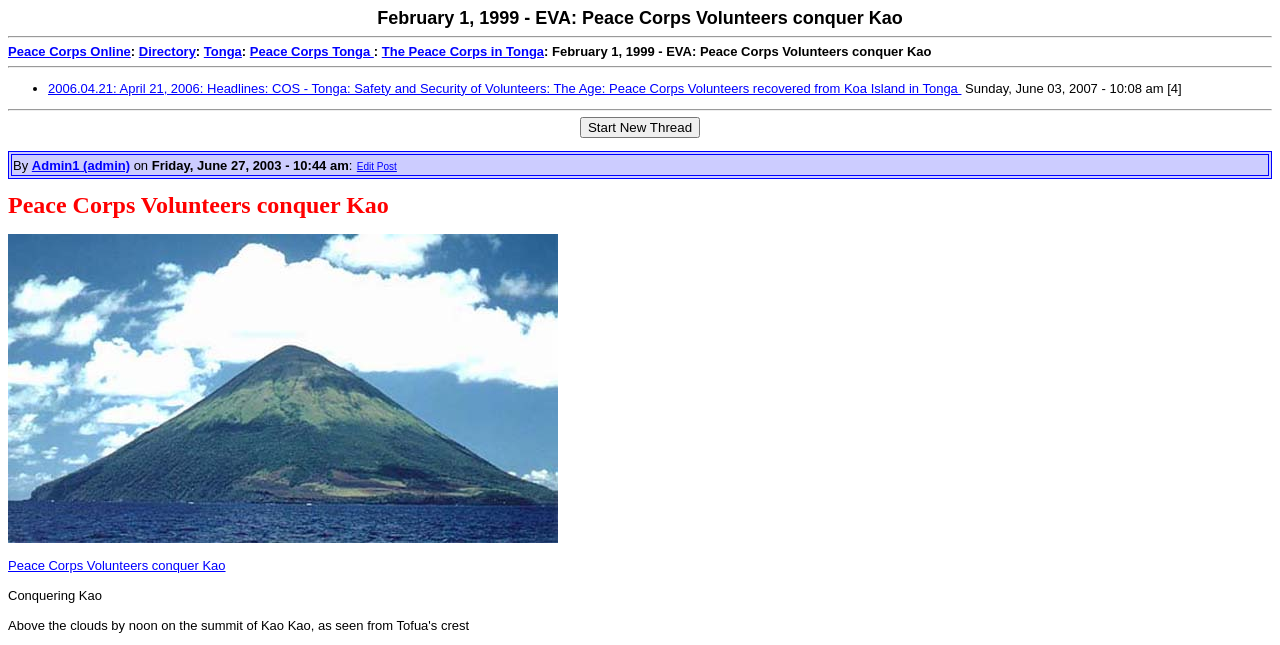Analyze the image and answer the question with as much detail as possible: 
Who is the author of the post on Friday, June 27, 2003?

The answer can be found by looking at the table row that contains the post information, where the author's name is mentioned as 'Admin1 (admin)'.